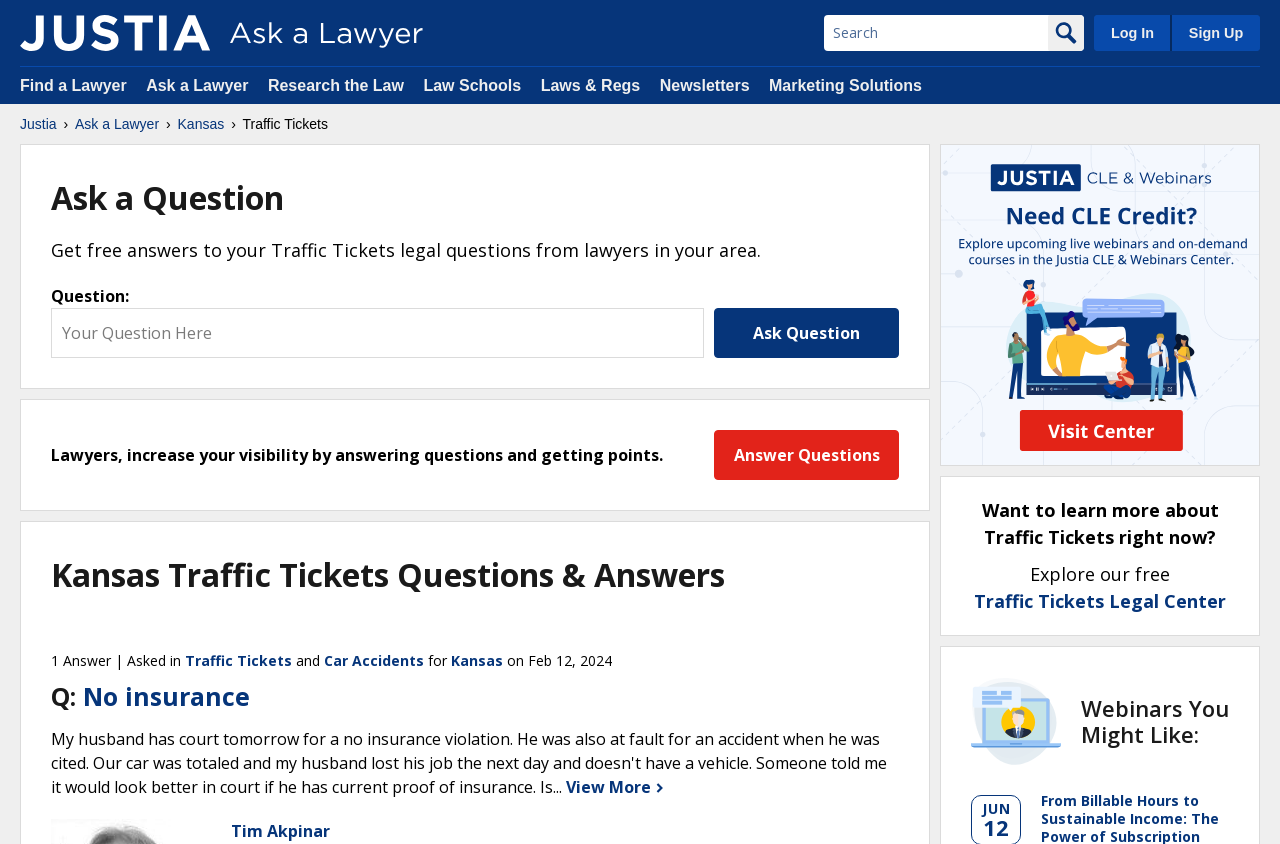Please identify the bounding box coordinates of the element's region that needs to be clicked to fulfill the following instruction: "Log in to the system". The bounding box coordinates should consist of four float numbers between 0 and 1, i.e., [left, top, right, bottom].

[0.855, 0.018, 0.914, 0.06]